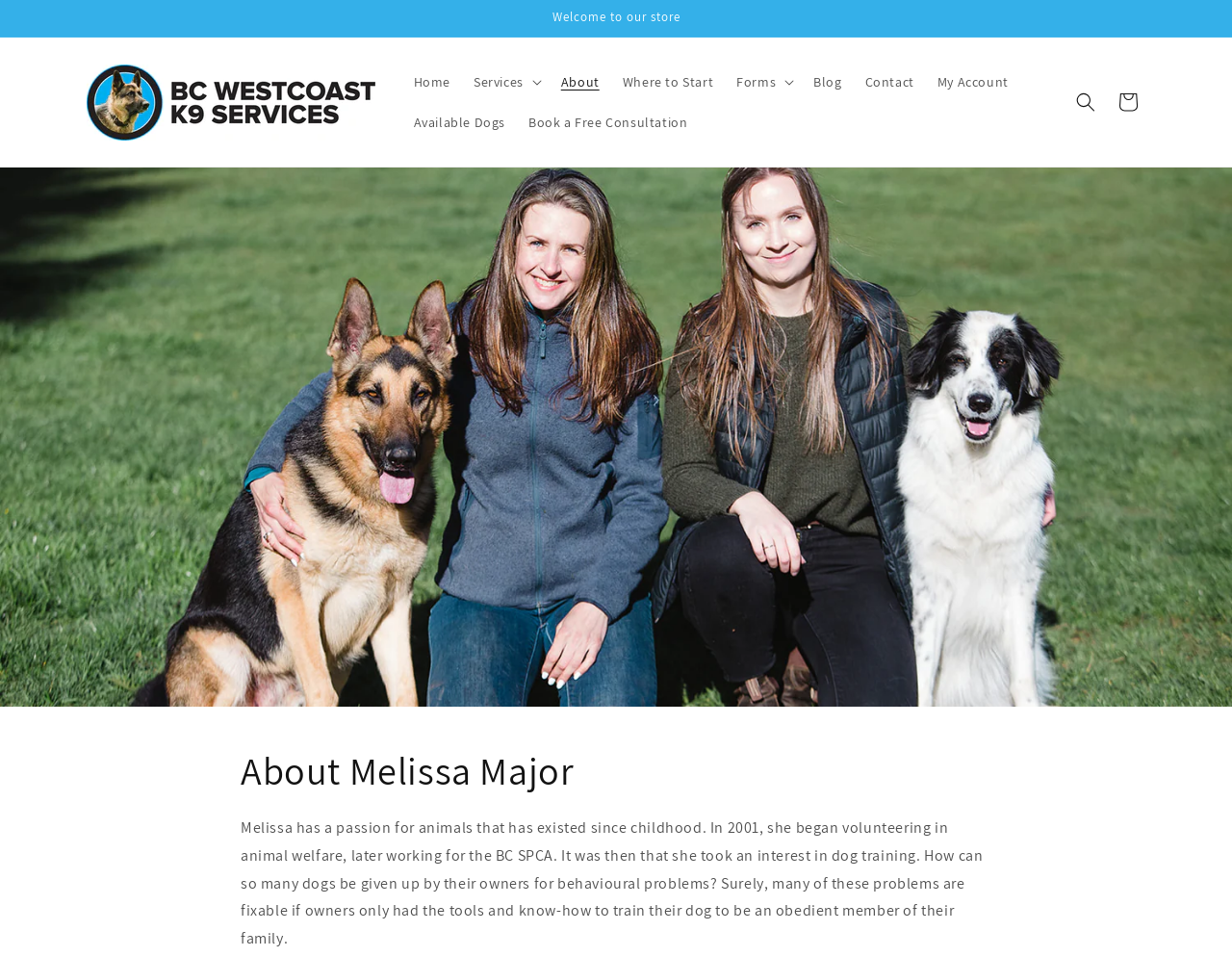Determine the bounding box for the described HTML element: "Administrative Law Symposium". Ensure the coordinates are four float numbers between 0 and 1 in the format [left, top, right, bottom].

None